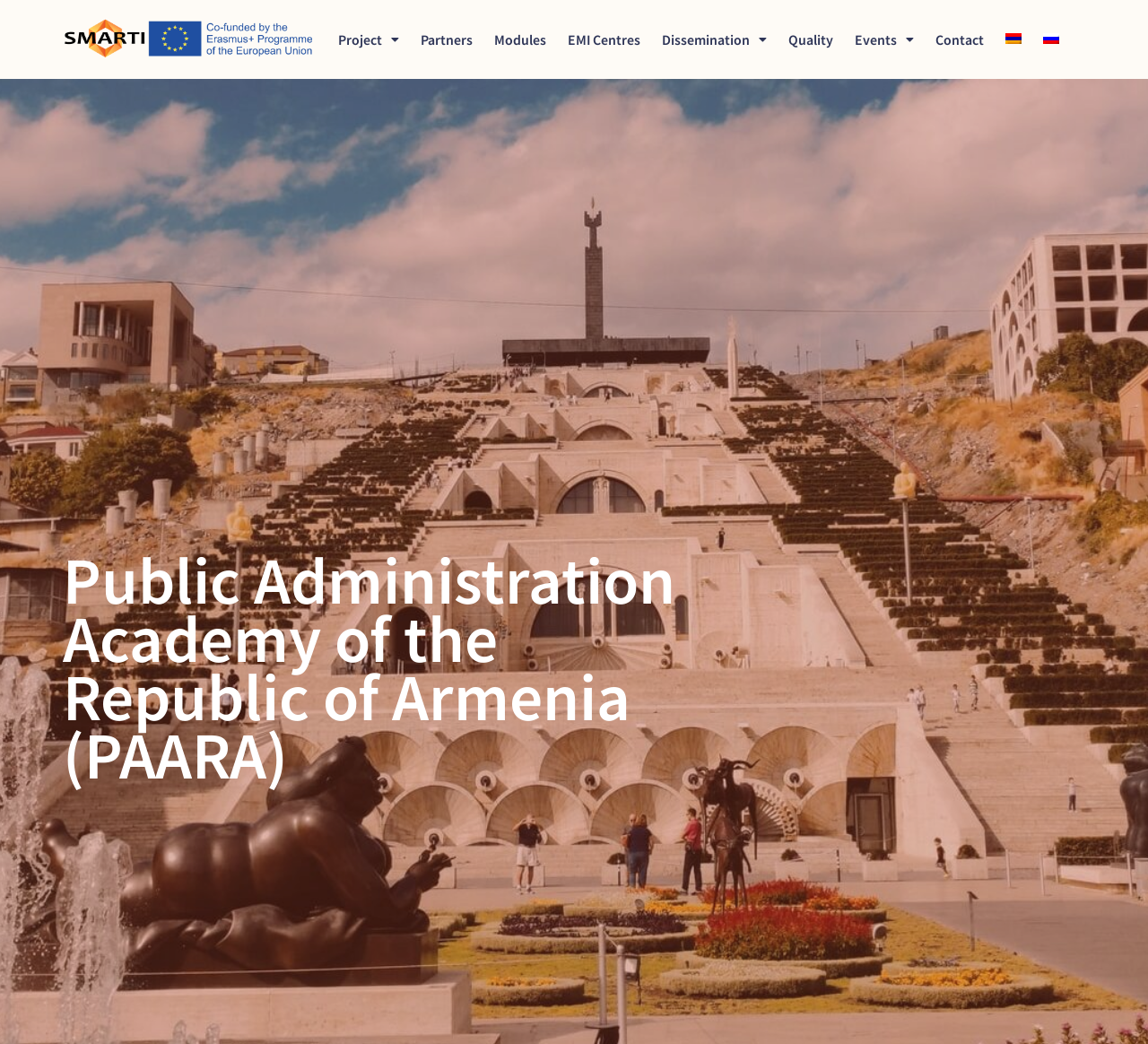What type of education forms are available at PAARA?
Give a one-word or short phrase answer based on the image.

Full-time, part-time, and short time